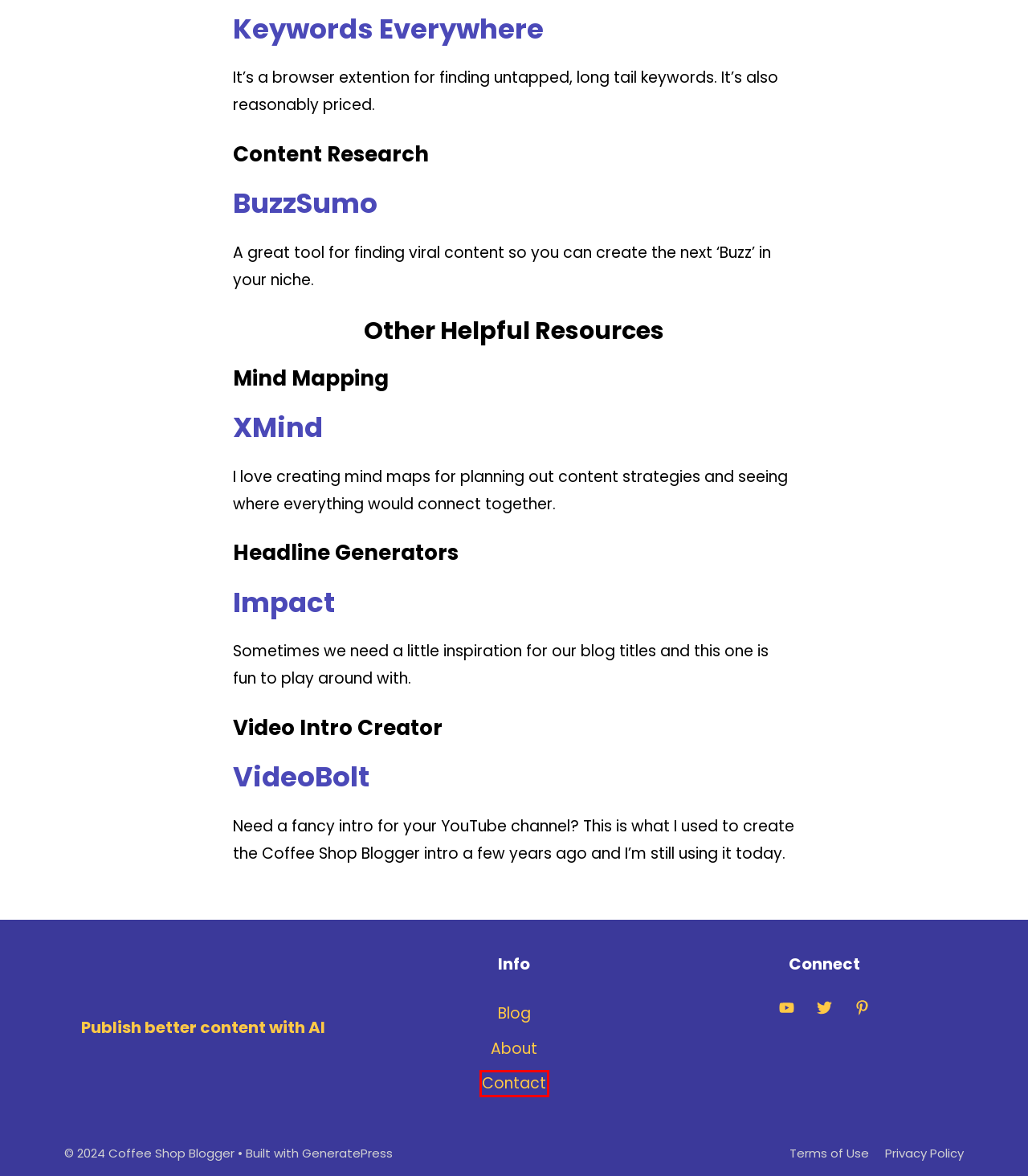Review the screenshot of a webpage that includes a red bounding box. Choose the most suitable webpage description that matches the new webpage after clicking the element within the red bounding box. Here are the candidates:
A. Terms of Use • Coffee Shop Blogger
B. Blog Title Generator | BlogAbout by IMPACT
C. Videobolt
D. Turn your browser into a Marketer's best friend
E. BuzzSumo | Media Mentions In Minutes. Content Ideas For Days.
F. Privacy Policy • Coffee Shop Blogger
G. Niche Site Calculator • Coffee Shop Blogger
H. Contact • Coffee Shop Blogger

H